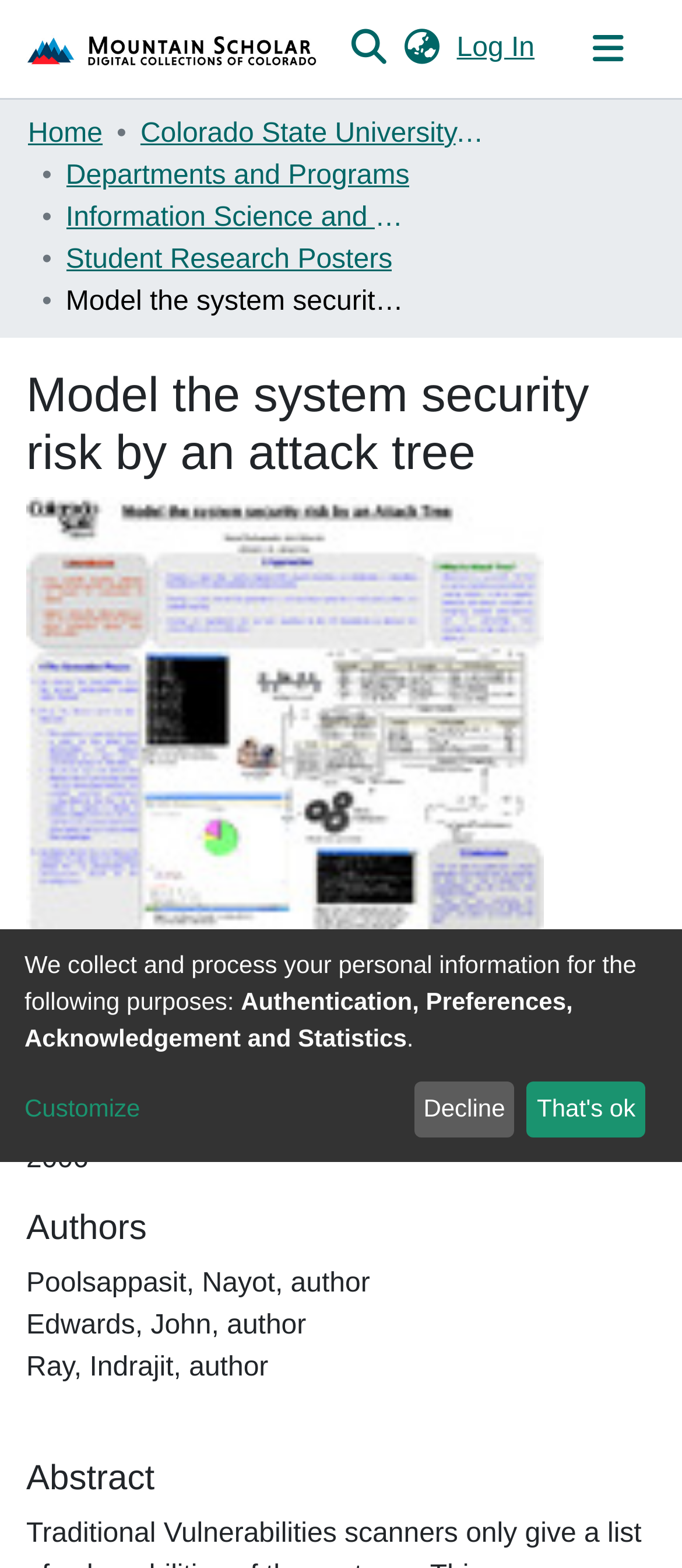Provide an in-depth description of the elements and layout of the webpage.

The webpage appears to be a repository or academic database page, with a focus on a specific research paper or project. At the top left, there is a repository logo, and next to it, a user profile bar with a search function, language switch, and login button. 

Below the user profile bar, there is a navigation breadcrumb trail that shows the current location within the repository, with links to "Home", "Colorado State University, Fort Collins", "Departments and Programs", "Information Science and Technology Center (ISTeC)", and "Student Research Posters". 

The main content of the page is divided into sections, with headings such as "Model the system security risk by an attack tree", "Files", "Date", "Authors", and "Abstract". The "Model the system security risk by an attack tree" section appears to be a brief description or summary of the research paper. 

Under the "Files" section, there is a list of files, with a single item, "COFISTeC2006012.pdf", which is a downloadable file of 708.52 KB. The "Date" section is empty, but the "Authors" section lists three authors: Poolsappasit, Nayot, Edwards, John, and Ray, Indrajit. The "Abstract" section appears to be empty.

At the bottom of the page, there is a notice about collecting and processing personal information, with a link to "Customize" and buttons to "Decline" or accept with "That's ok".